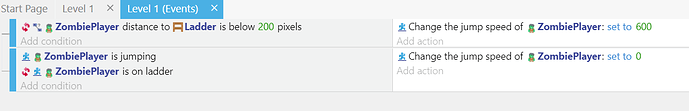Detail every significant feature and component of the image.

The image depicts a user interface setup for defining game events related to a character, specifically a "ZombiePlayer." In this configuration, conditions are established for the player's distance from a ladder, setting thresholds for both proximity and jumping status. The UI shows two primary actions that adjust the jump speed of the ZombiePlayer based on specific conditions: if the player is jumping and if they are on the ladder. 

One action sets the jump speed to 600 when the player is not close to the ladder (specifically when their distance is beyond 200 pixels), while another sets the jump speed to 0 when the player is on the ladder. This graphical representation is likely part of a game development platform, illustrating how developers can manage character behavior in relation to environmental elements, such as ladders, enhancing gameplay mechanics.